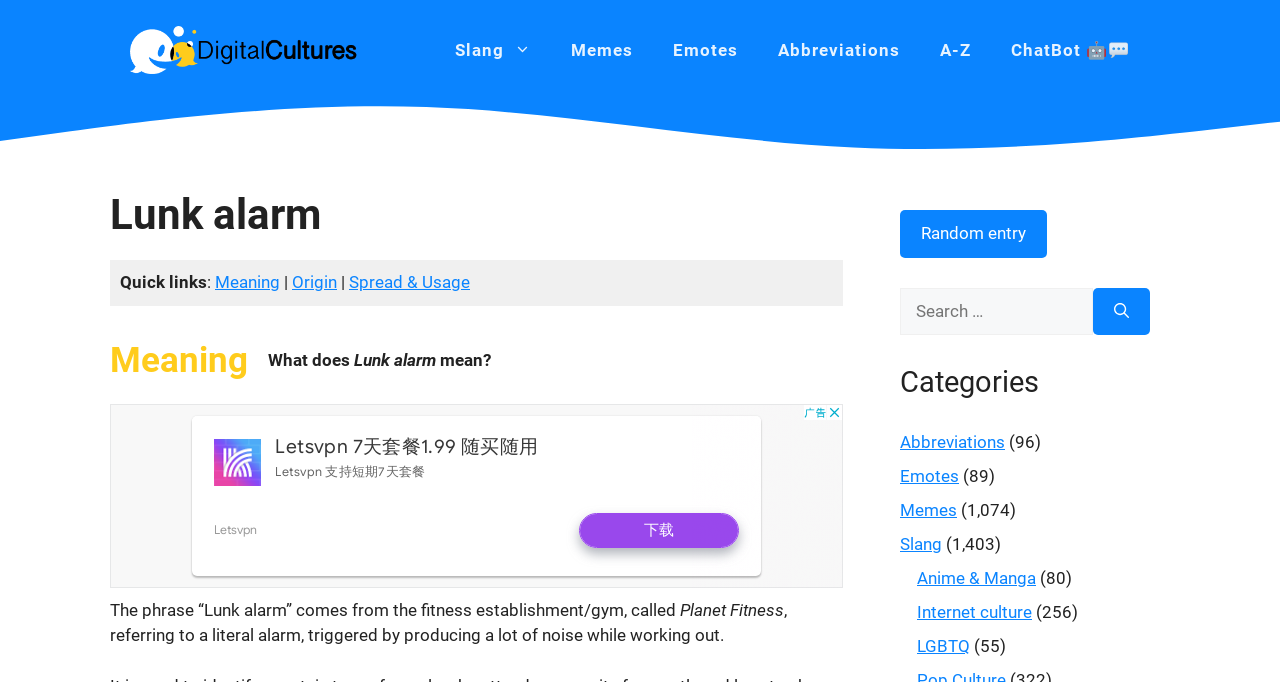Pinpoint the bounding box coordinates of the clickable area needed to execute the instruction: "Read the meaning of 'Lunk alarm'". The coordinates should be specified as four float numbers between 0 and 1, i.e., [left, top, right, bottom].

[0.086, 0.498, 0.194, 0.56]